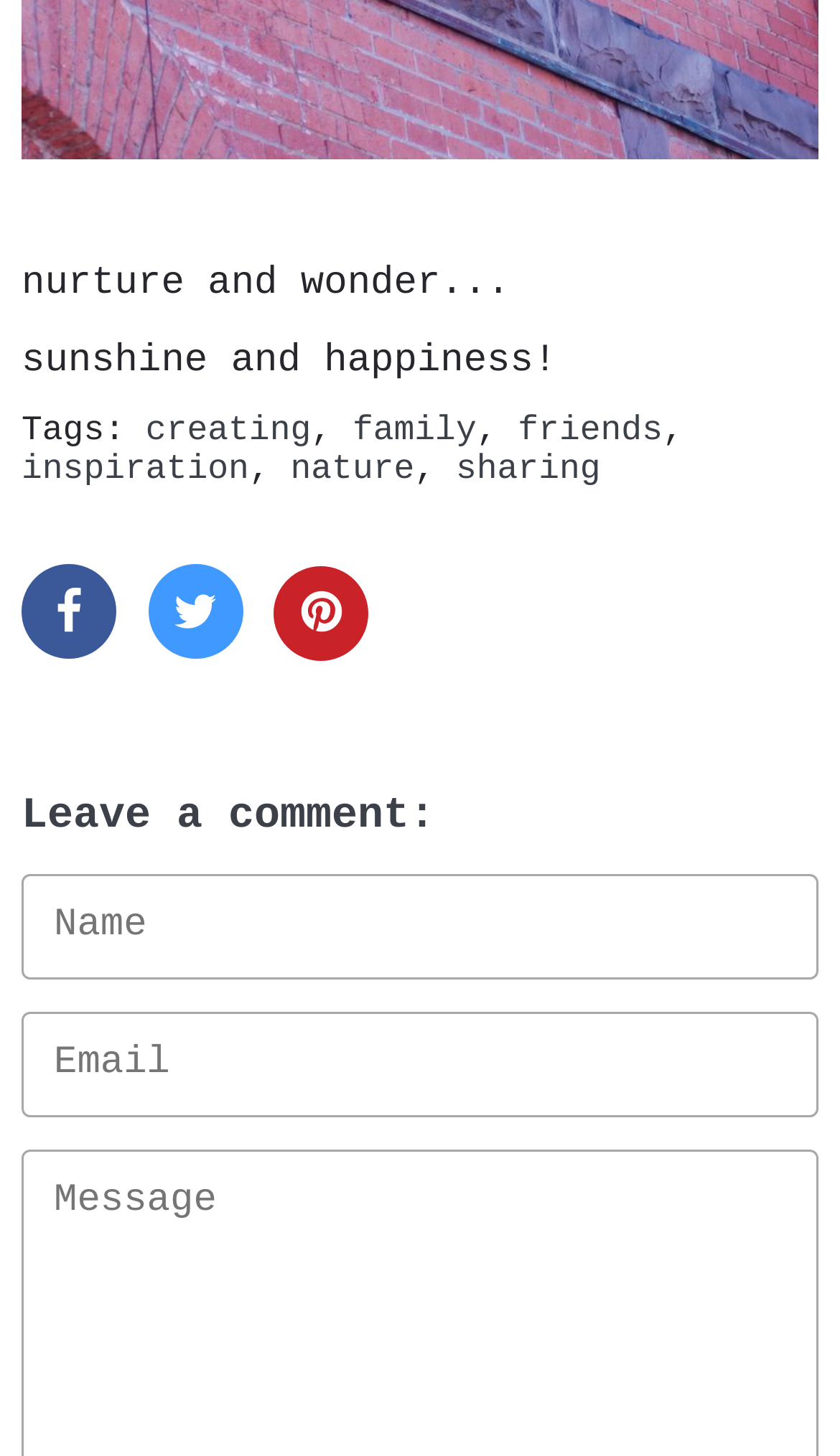Refer to the screenshot and answer the following question in detail:
How many characters are in the third link in the tags section?

I looked at the third link in the tags section, which is 'friends', and counted the number of characters in the link, which is 6, so I answered that there are 6 characters in the link.